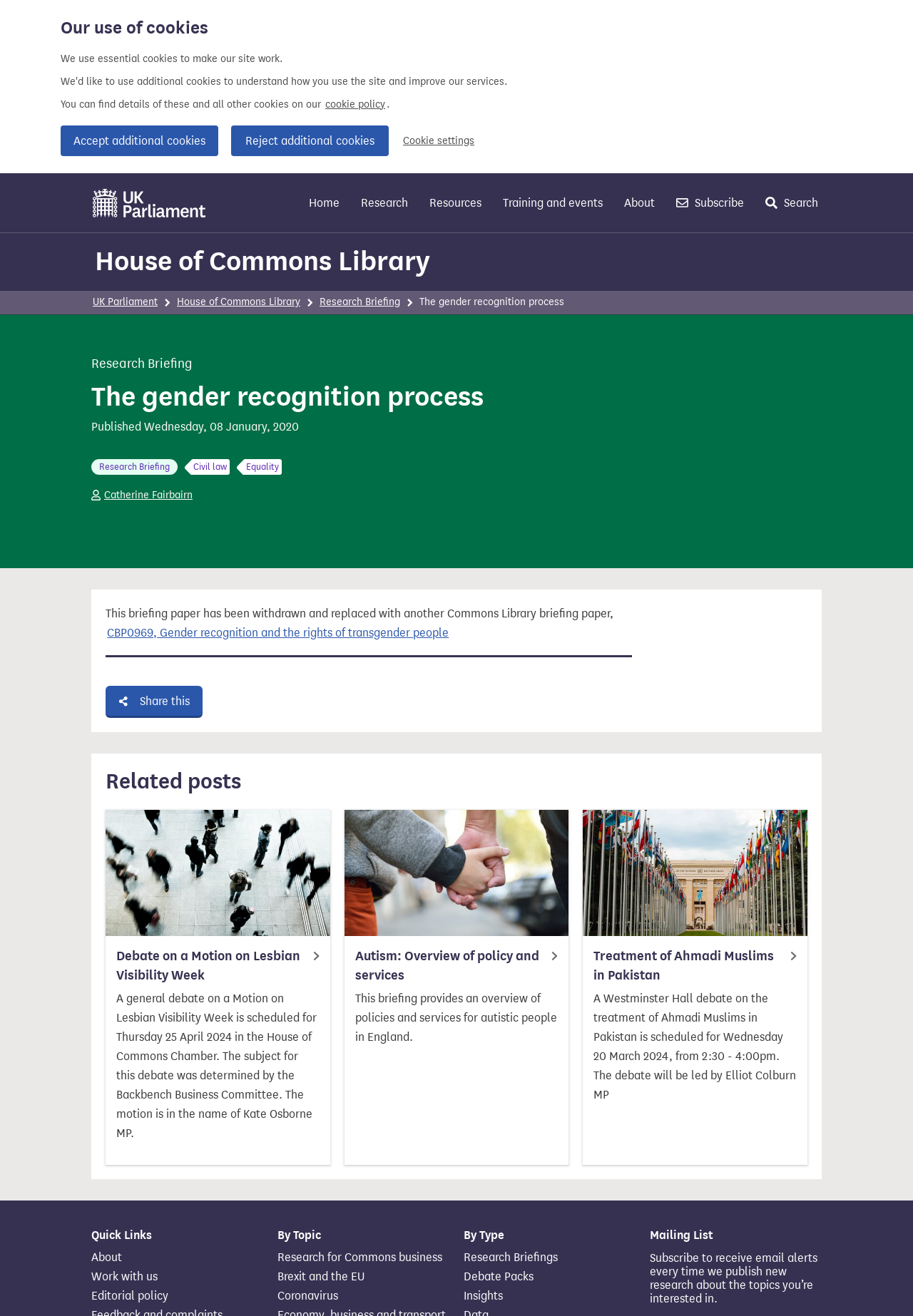What is the topic of the first related post?
Carefully analyze the image and provide a thorough answer to the question.

I looked at the first article under the 'Related posts' heading, and it has a heading that says 'Debate on a Motion on Lesbian Visibility Week'.